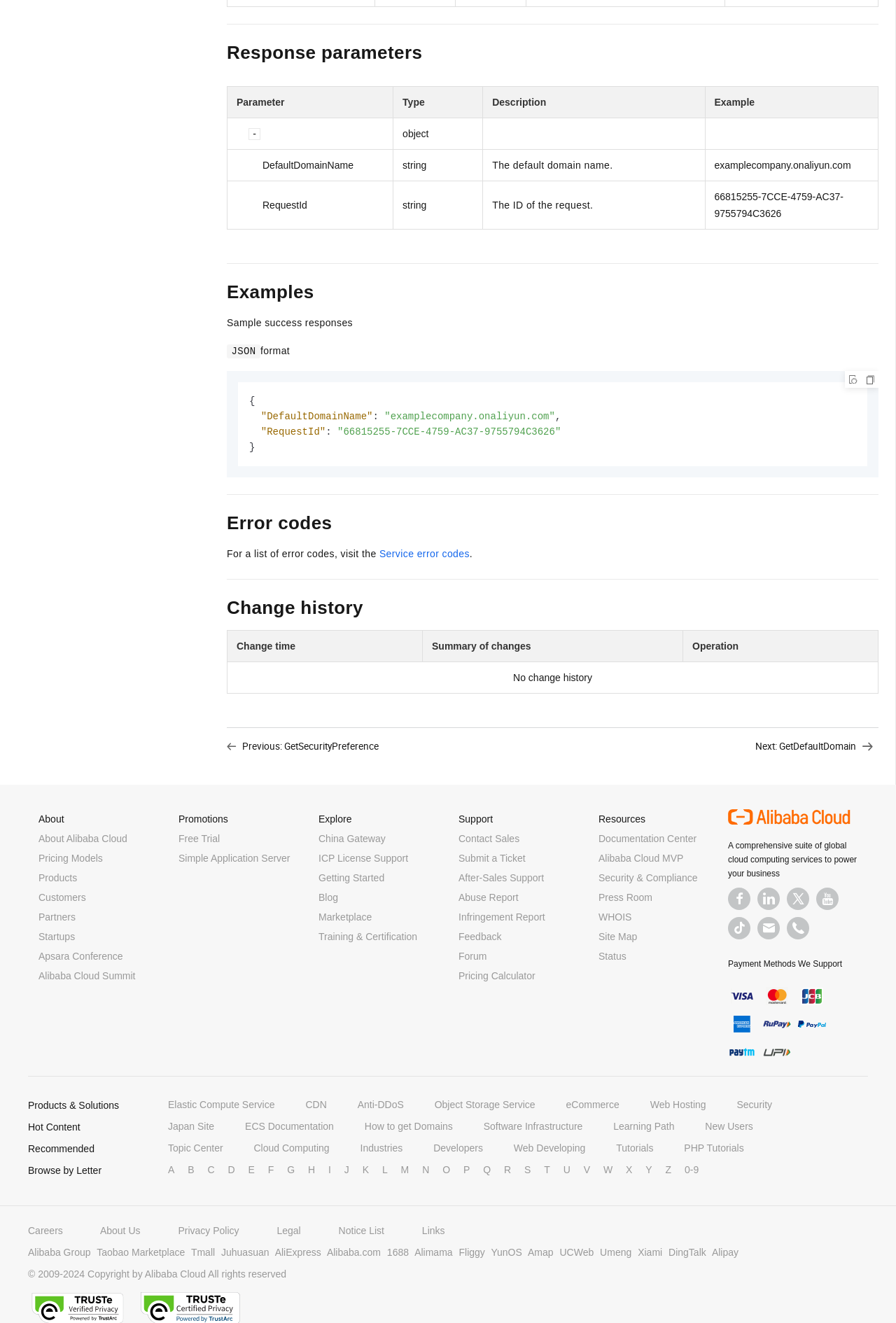Please identify the bounding box coordinates of the area I need to click to accomplish the following instruction: "View the 'Regency' brochure".

None